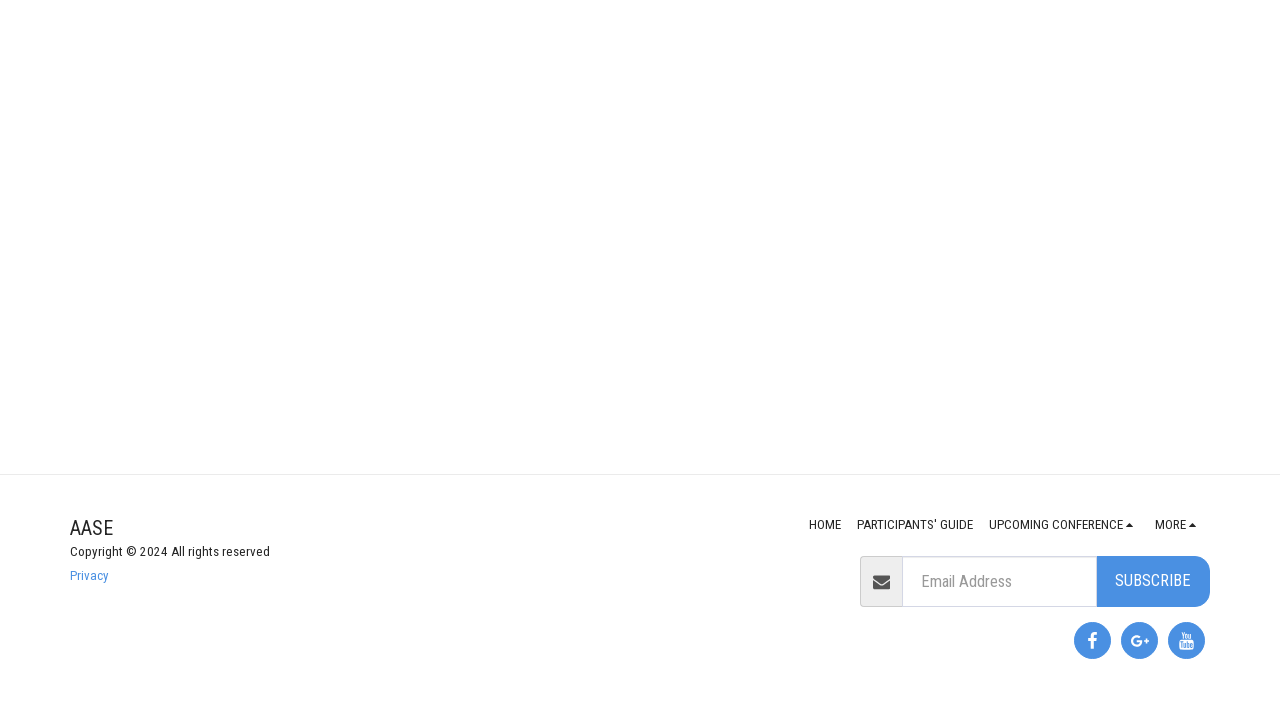Give the bounding box coordinates for this UI element: "Upcoming Conference". The coordinates should be four float numbers between 0 and 1, arranged as [left, top, right, bottom].

[0.772, 0.721, 0.89, 0.749]